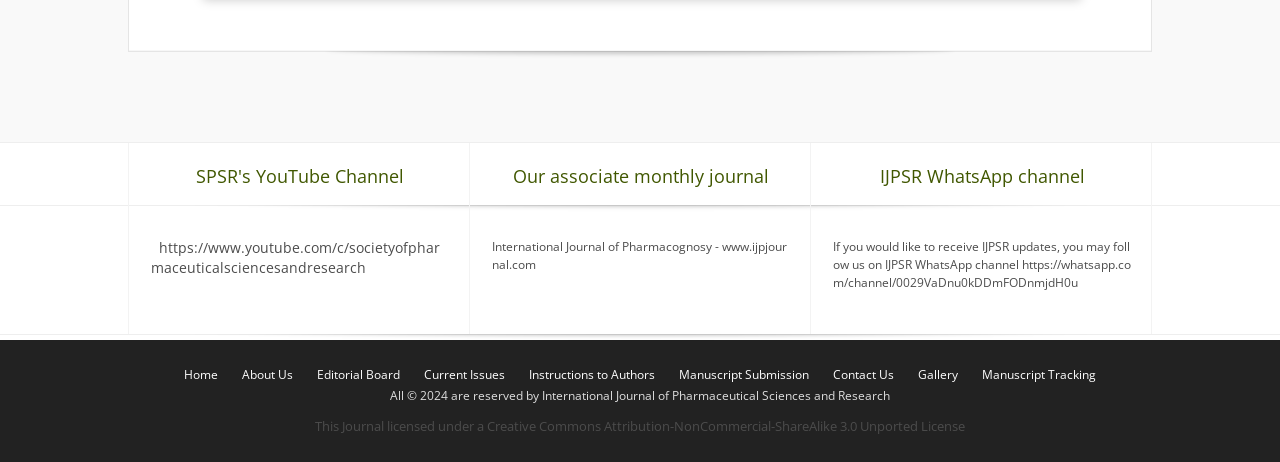From the screenshot, find the bounding box of the UI element matching this description: "Ryan Kavanaugh Wikipedia". Supply the bounding box coordinates in the form [left, top, right, bottom], each a float between 0 and 1.

None